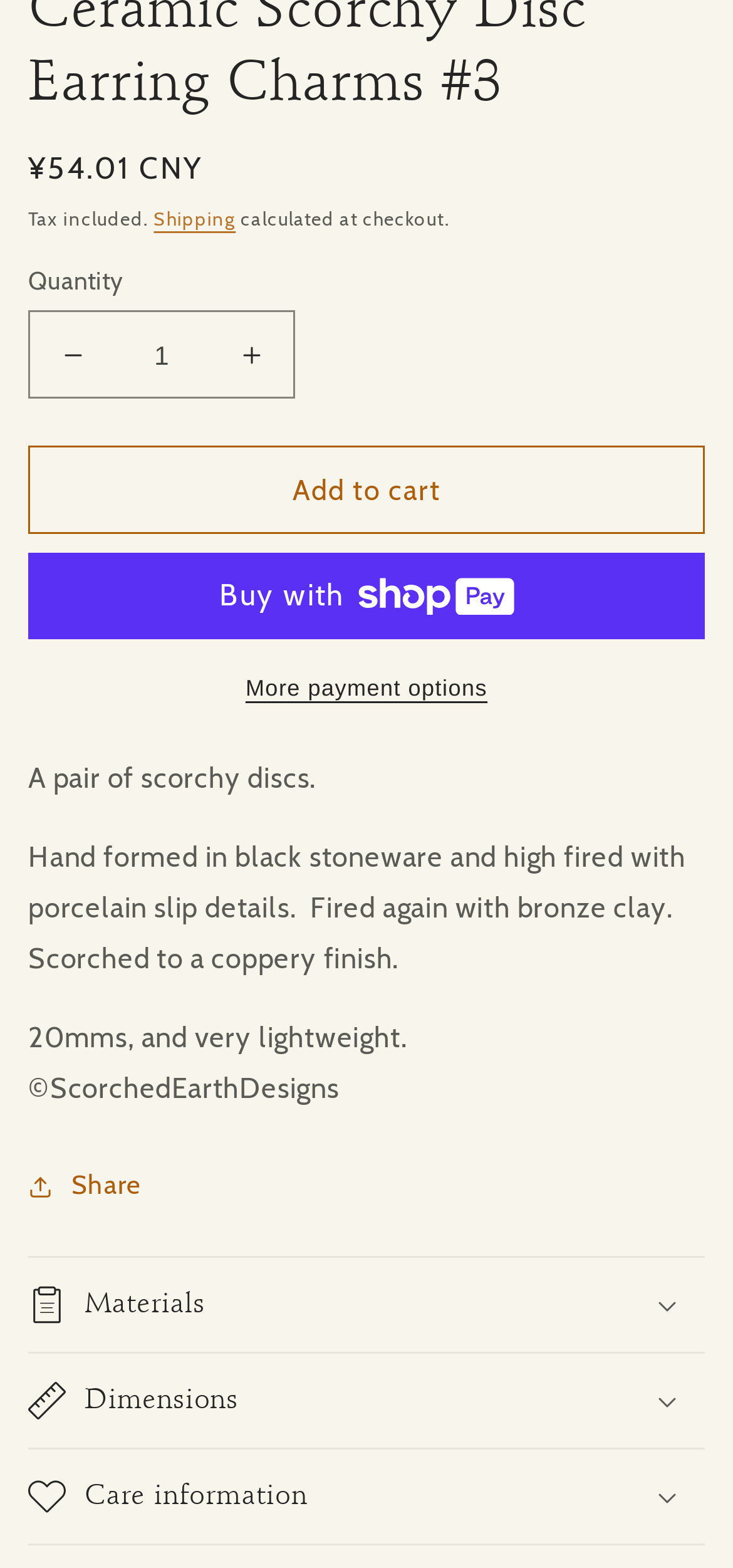What is the regular price of the product?
Please provide a comprehensive answer based on the information in the image.

The regular price of the product can be found in the section above the 'Tax included' text, where it is written as 'Regular price' followed by the price '¥54.01 CNY'.